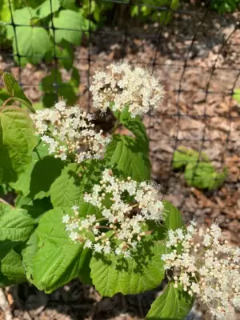Give a detailed account of the elements present in the image.

The image showcases the delicate blossoms of the Mapleleaf Viburnum (Viburnum acerifolium), surrounded by lush green foliage. The flower clusters are small, white, and arranged in a way that creates a beautiful contrast against the vibrant green leaves. This species, known for its value in native gardens, is not only aesthetically pleasing but also beneficial for various insects and mammals. The background hints at a natural setting, likely enhanced by dappled sunlight filtering through nearby vegetation. This plant thrives in its habitat, providing both visual beauty and ecological support.